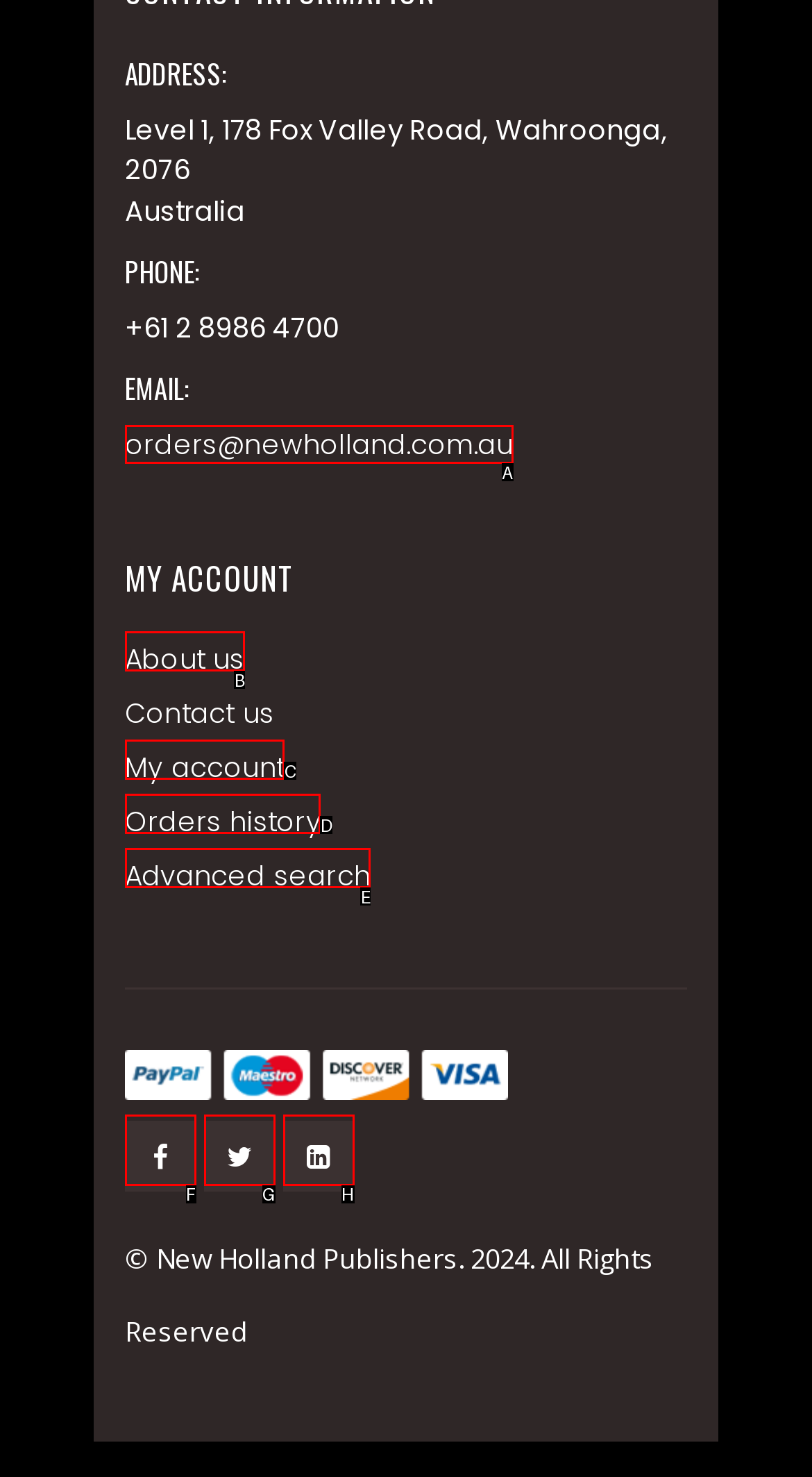Tell me which letter corresponds to the UI element that will allow you to Send an email. Answer with the letter directly.

A